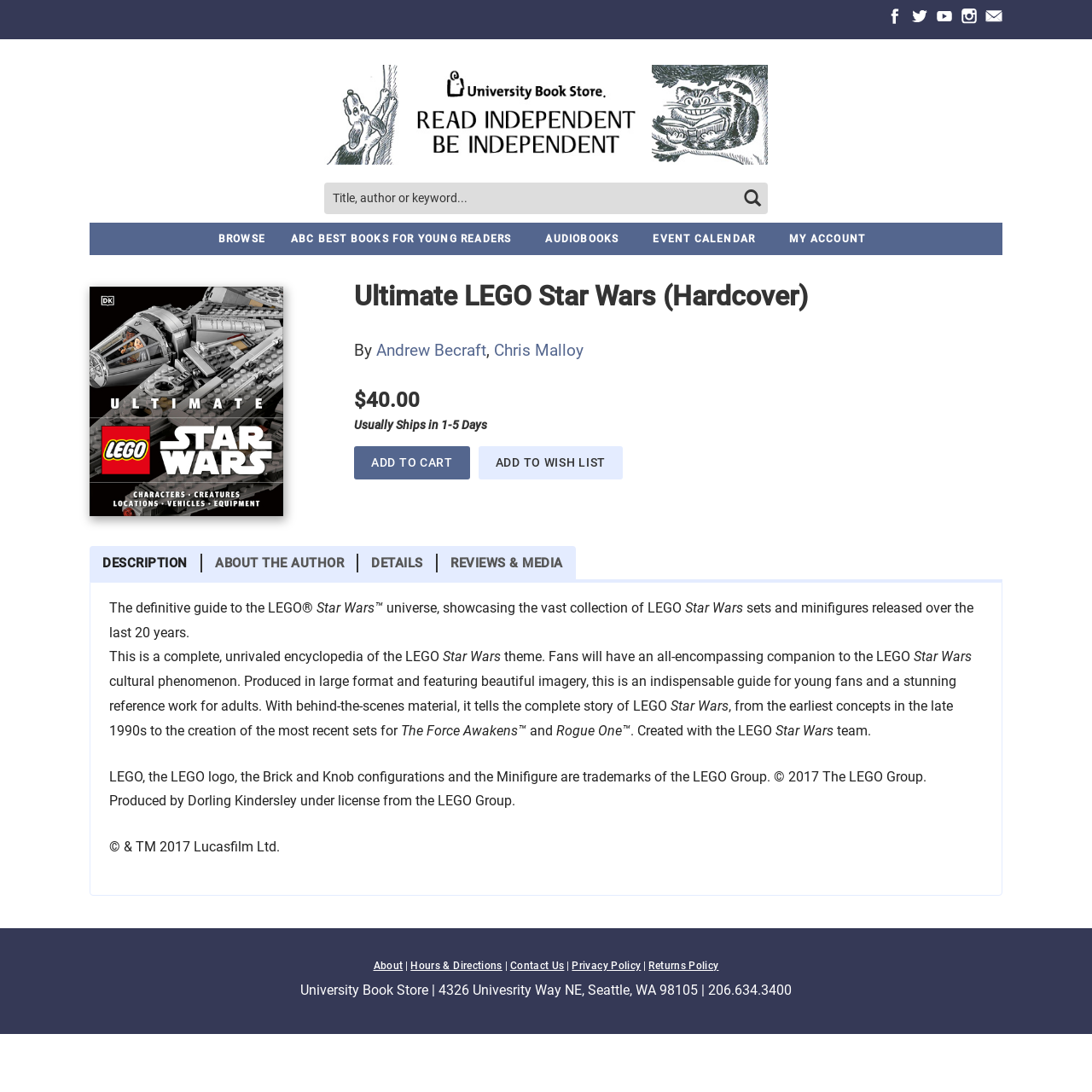Find the bounding box coordinates of the element I should click to carry out the following instruction: "Search for a book".

[0.297, 0.167, 0.703, 0.196]